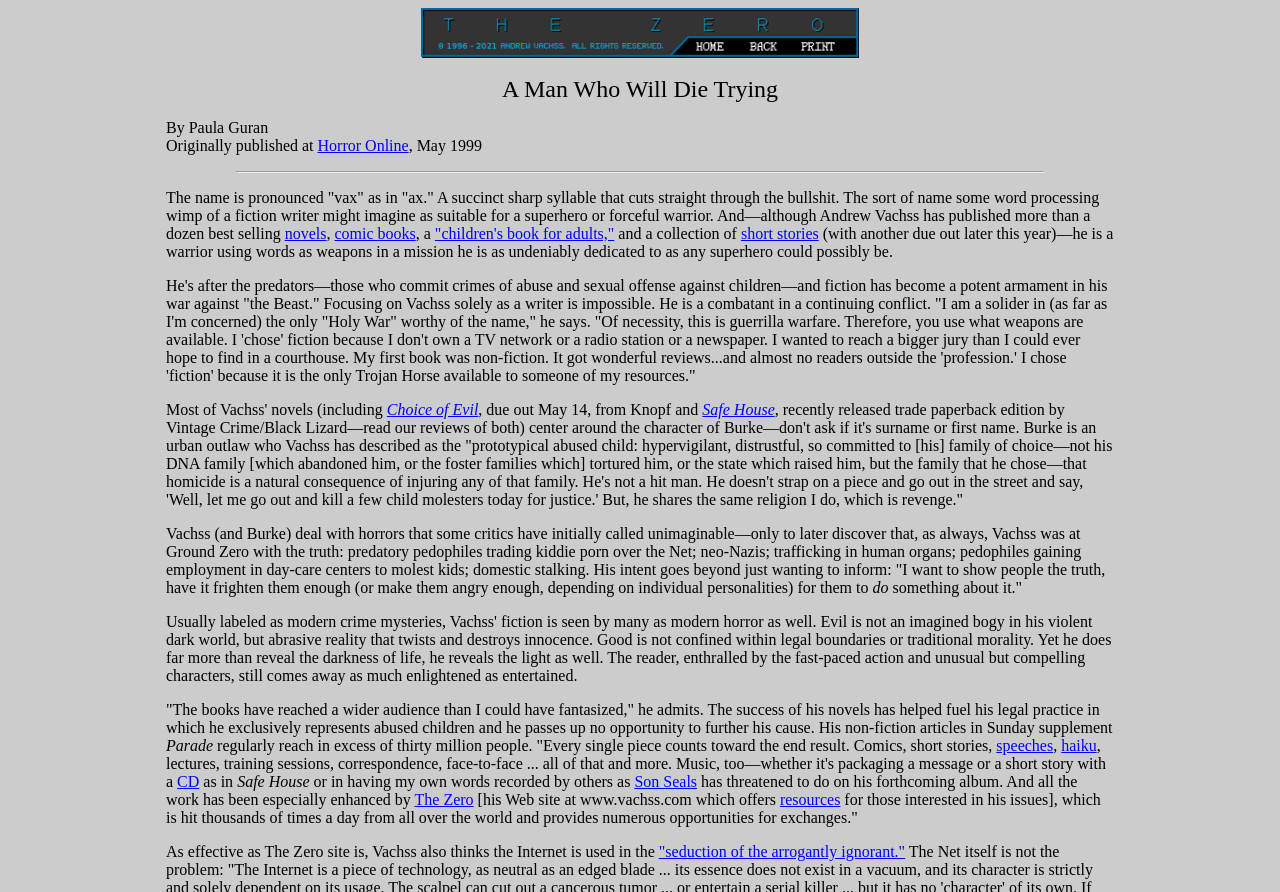Describe all the significant parts and information present on the webpage.

This webpage is about Andrew Vachss, an author and advocate for abused children. At the top, there is a header with the title "A Man Who Will Die Trying" and a subtitle "The Official Website of Andrew Vachss". Below the header, there is a paragraph introducing Andrew Vachss, followed by a horizontal separator line.

The main content of the webpage is an article about Andrew Vachss, written by Paula Guran and originally published in Horror Online in May 1999. The article describes Vachss as a warrior using words as weapons in his mission to combat crimes of abuse and sexual offense against children. It mentions his published works, including novels, comic books, and a children's book for adults, which are used as a potent armament in his war against "the Beast".

The article also quotes Vachss, who describes his character Burke as an urban outlaw who is committed to his family of choice and will take revenge on those who harm them. The article highlights the dark themes in Vachss' works, including predatory pedophiles, neo-Nazis, and domestic stalking.

In addition to his writing, the article mentions Vachss' legal practice, where he exclusively represents abused children, and his non-fiction articles in Sunday supplement Parade, which reach a wide audience. The article also notes that Vachss uses various forms of media, including comics, short stories, speeches, haiku, and CDs, to further his cause.

At the bottom of the webpage, there are links to Vachss' website, www.vachss.com, which offers resources for those interested in his issues, and to his forthcoming album, The Zero. The webpage also mentions that Vachss is critical of the Internet, which he believes is used to seduce the arrogantly ignorant.